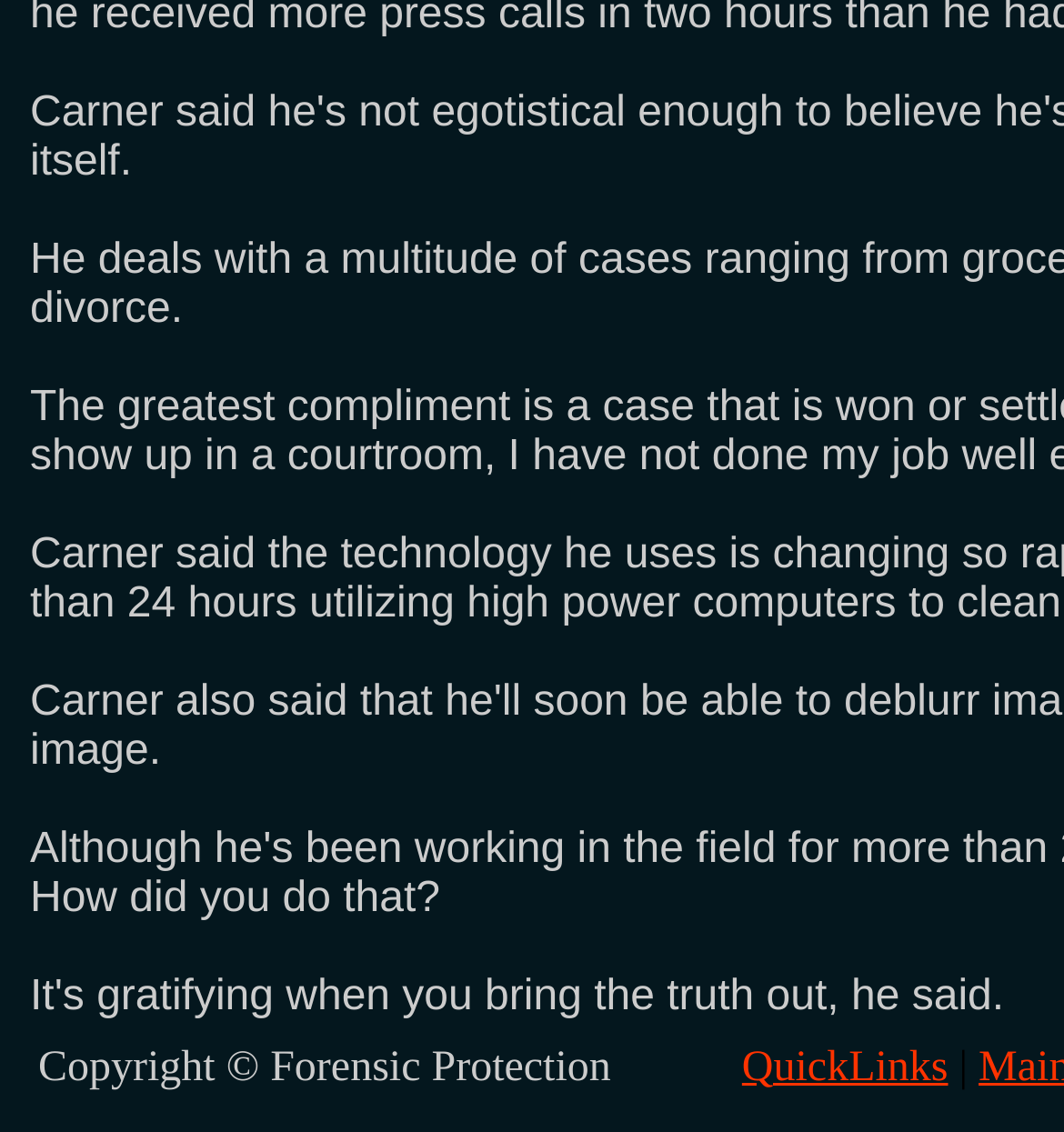For the given element description QuickLinks, determine the bounding box coordinates of the UI element. The coordinates should follow the format (top-left x, top-left y, bottom-right x, bottom-right y) and be within the range of 0 to 1.

[0.697, 0.922, 0.891, 0.963]